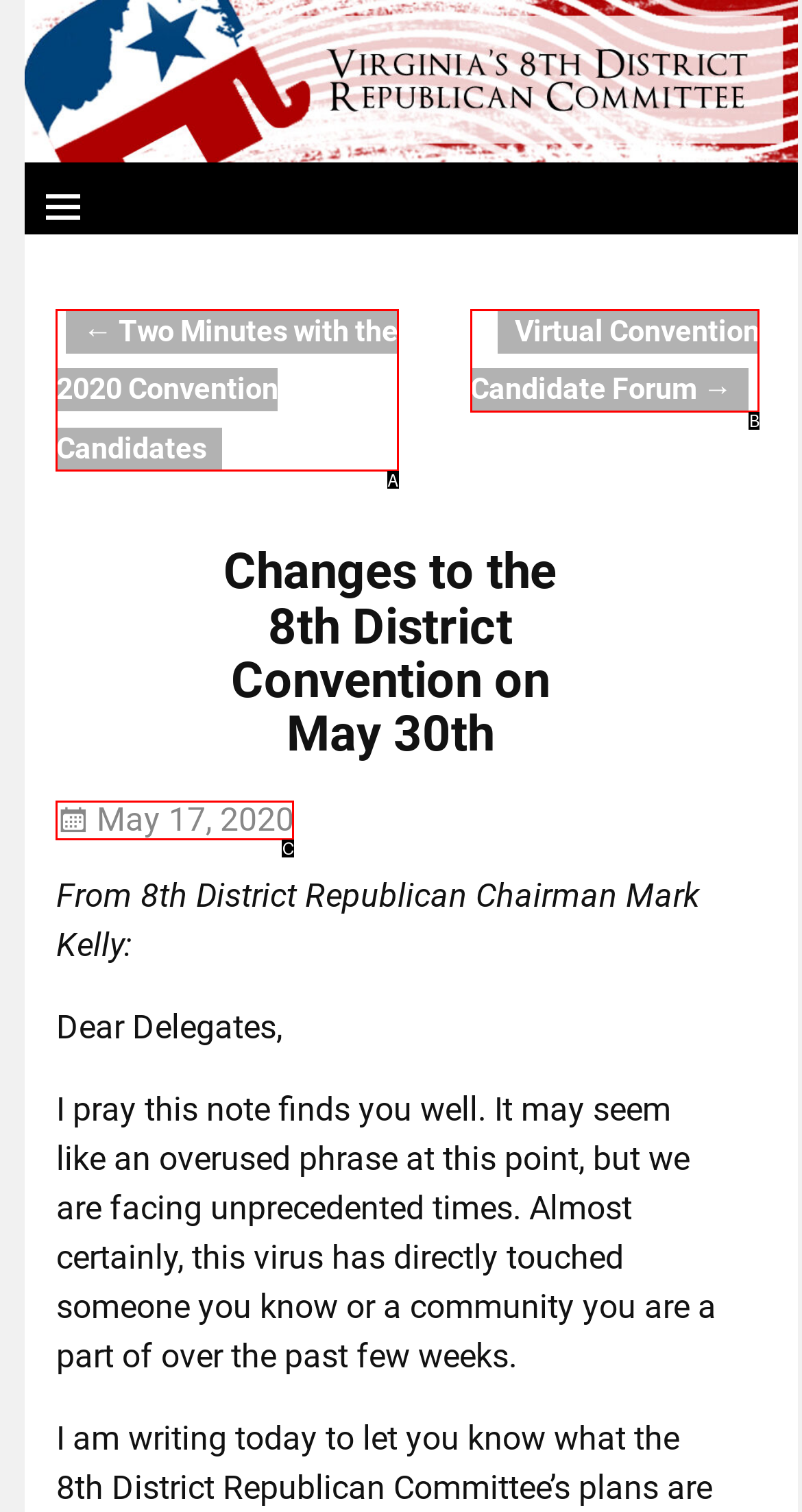Based on the description Adult Classes, identify the most suitable HTML element from the options. Provide your answer as the corresponding letter.

None